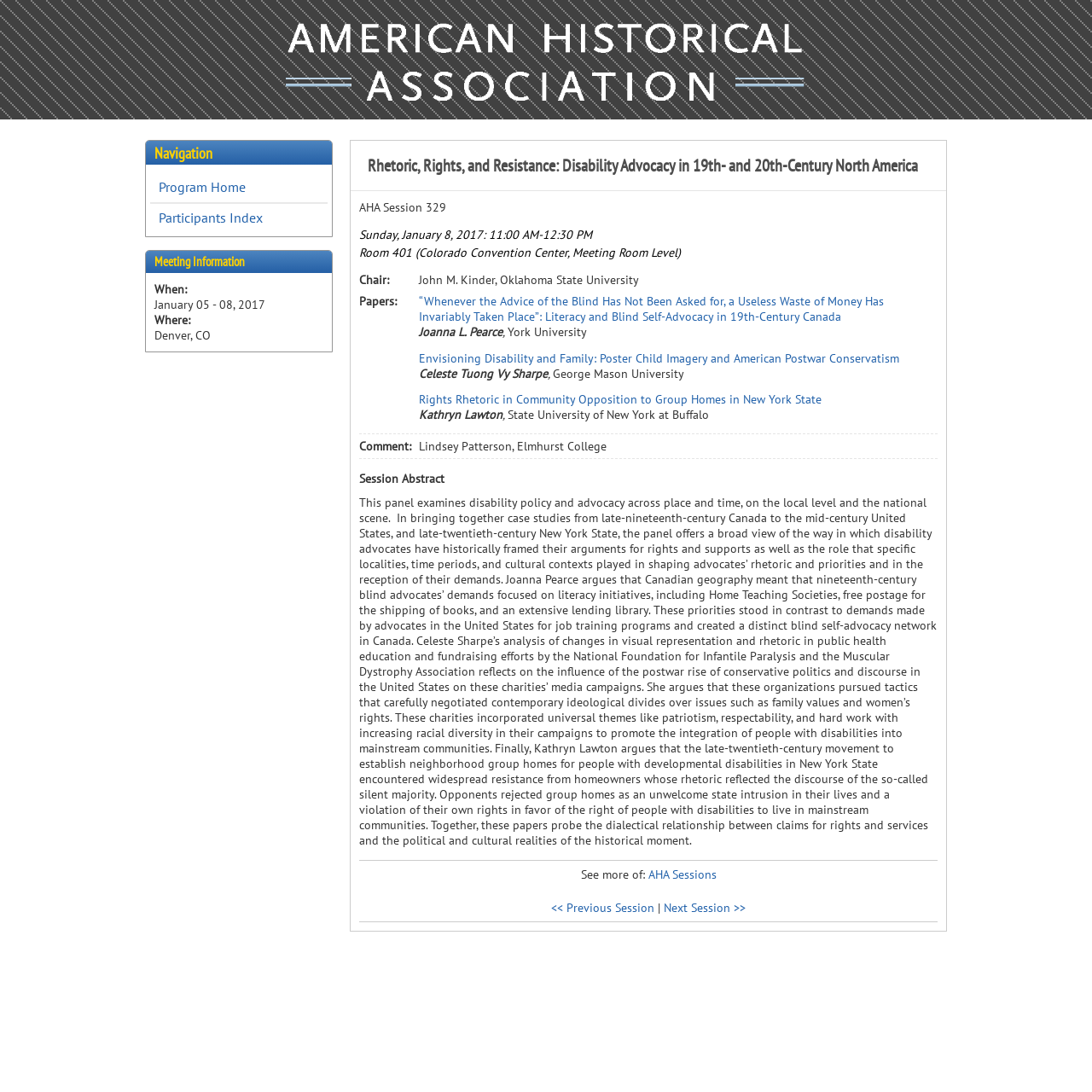Elaborate on the different components and information displayed on the webpage.

The webpage appears to be a conference session page, specifically for the 131st Annual Meeting of the American Historical Association (AHA) in 2017. The page is focused on a single session, Session 329, which is titled "Rhetoric, Rights, and Resistance: Disability Advocacy in 19th- and 20th-Century North America."

At the top of the page, there is a link to the main annual meeting page, accompanied by a small image. Below this, the session title is displayed as a heading, followed by several lines of text providing details about the session, including the date, time, and location.

The main content of the page is divided into several sections. The first section lists the chair, papers, and presenters, along with their affiliations. There are three papers listed, each with a title, author, and institution. The papers are related to disability advocacy in North America during the 19th and 20th centuries.

The second section is a session abstract, which provides a detailed description of the panel and its goals. The abstract explains that the panel will examine disability policy and advocacy across different time periods and locations, and how advocates have framed their arguments for rights and supports.

At the bottom of the page, there are several links and navigation options. These include links to see more AHA sessions, navigate to the previous or next session, and access the program home and participants index. There is also a section providing meeting information, including the dates and location of the conference.

Overall, the page is well-organized and easy to navigate, with clear headings and concise text. The content is focused on providing information about a specific conference session, and the layout is designed to facilitate quick access to relevant details.